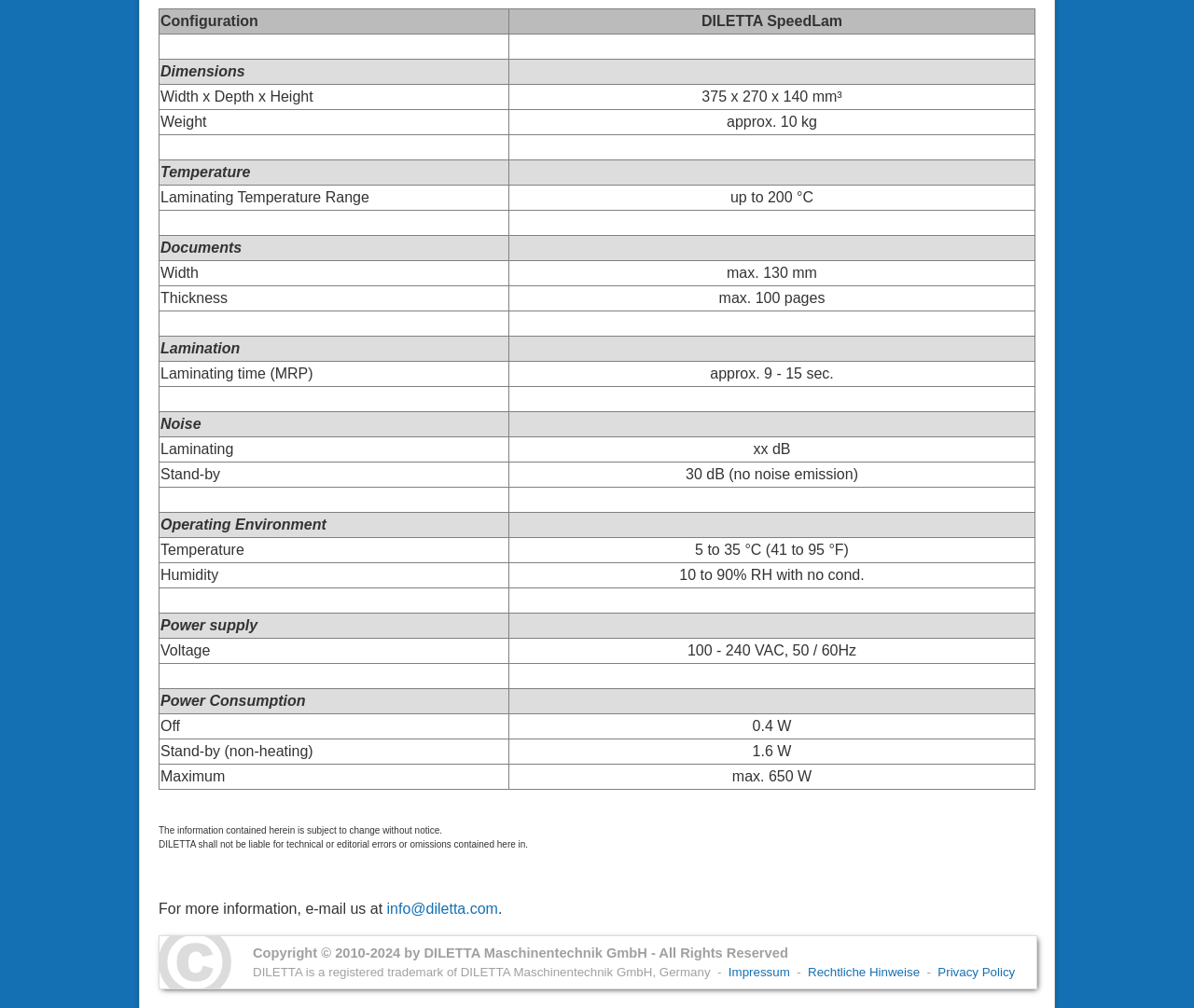Using the element description provided, determine the bounding box coordinates in the format (top-left x, top-left y, bottom-right x, bottom-right y). Ensure that all values are floating point numbers between 0 and 1. Element description: Privacy Policy

[0.785, 0.958, 0.85, 0.971]